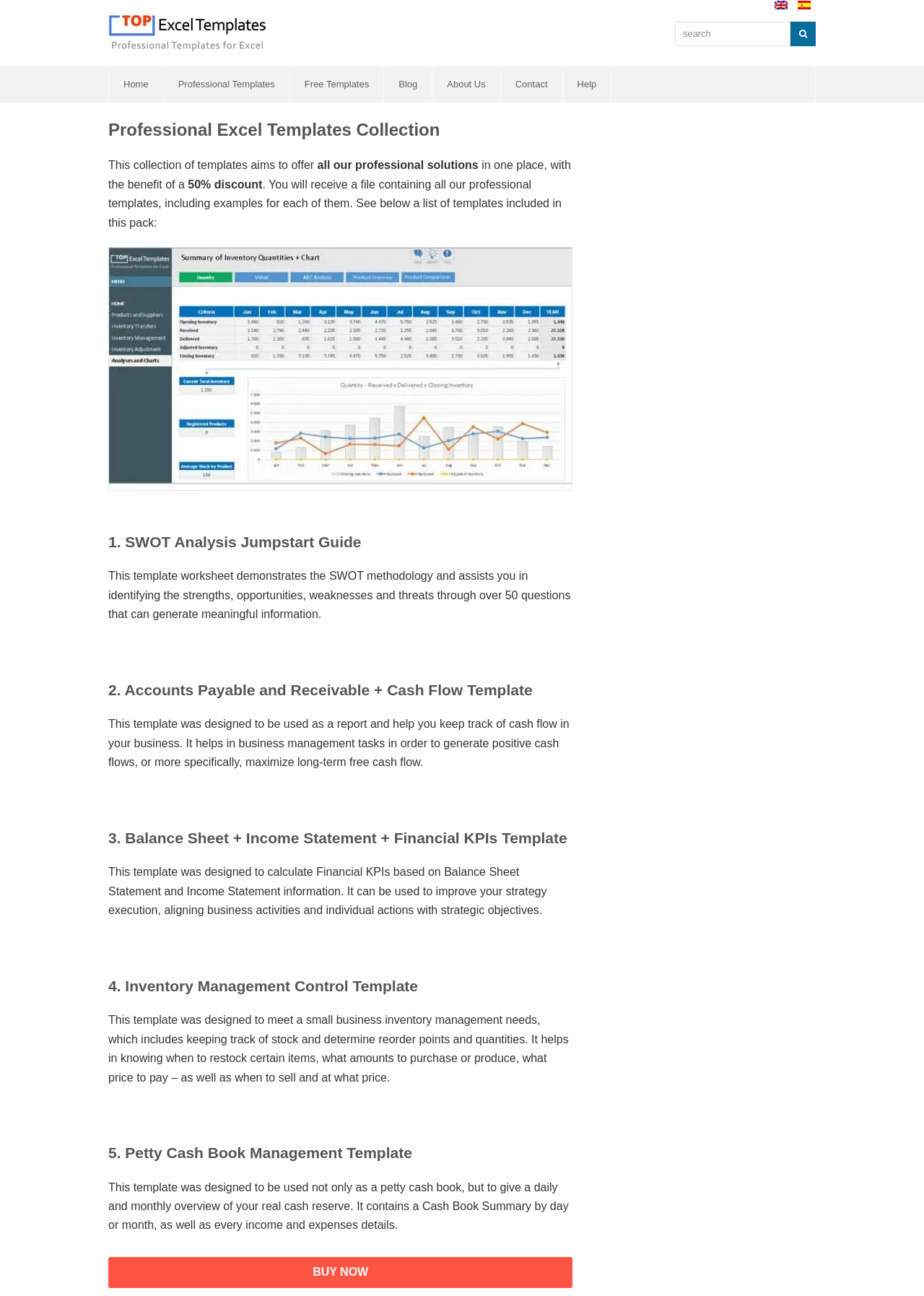Respond to the question below with a single word or phrase:
What is the discounted price of the template pack?

US$72,00